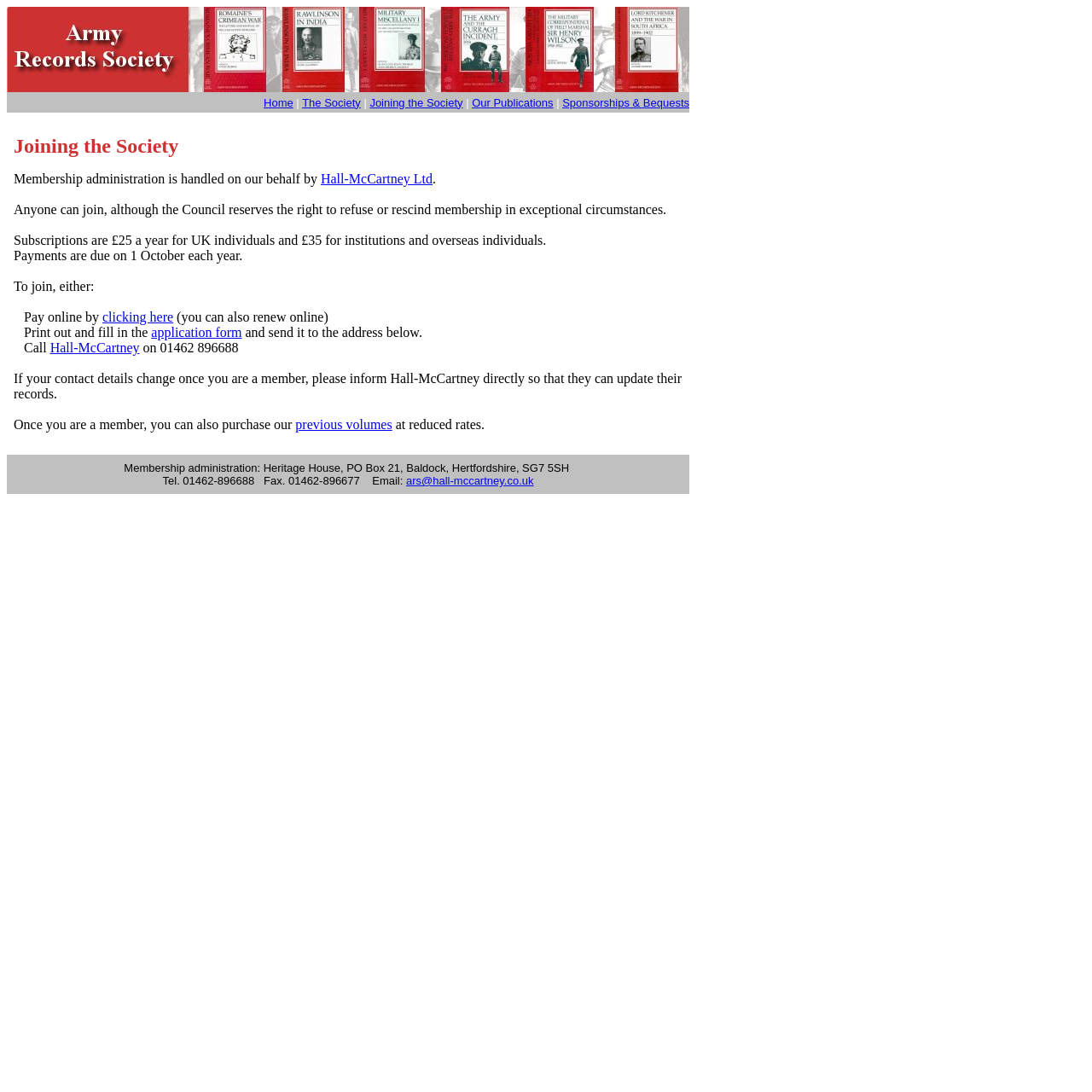Respond to the following question using a concise word or phrase: 
How much is the subscription for UK individuals?

£25 a year